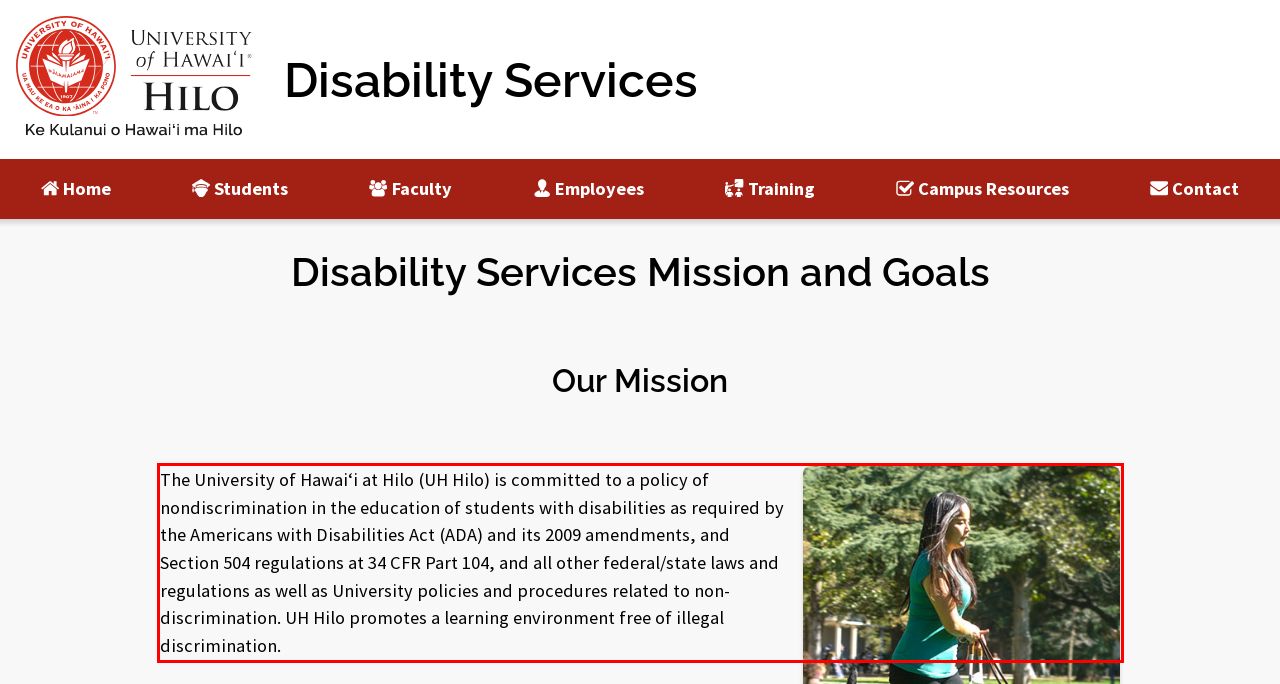Given a screenshot of a webpage with a red bounding box, please identify and retrieve the text inside the red rectangle.

A service animal can help students navigate campus. The University of Hawaiʻi at Hilo (UH Hilo) is committed to a policy of nondiscrimination in the education of students with disabilities as required by the Americans with Disabilities Act (ADA) and its 2009 amendments, and Section 504 regulations at 34 CFR Part 104, and all other federal/state laws and regulations as well as University policies and procedures related to non-discrimination. UH Hilo promotes a learning environment free of illegal discrimination.